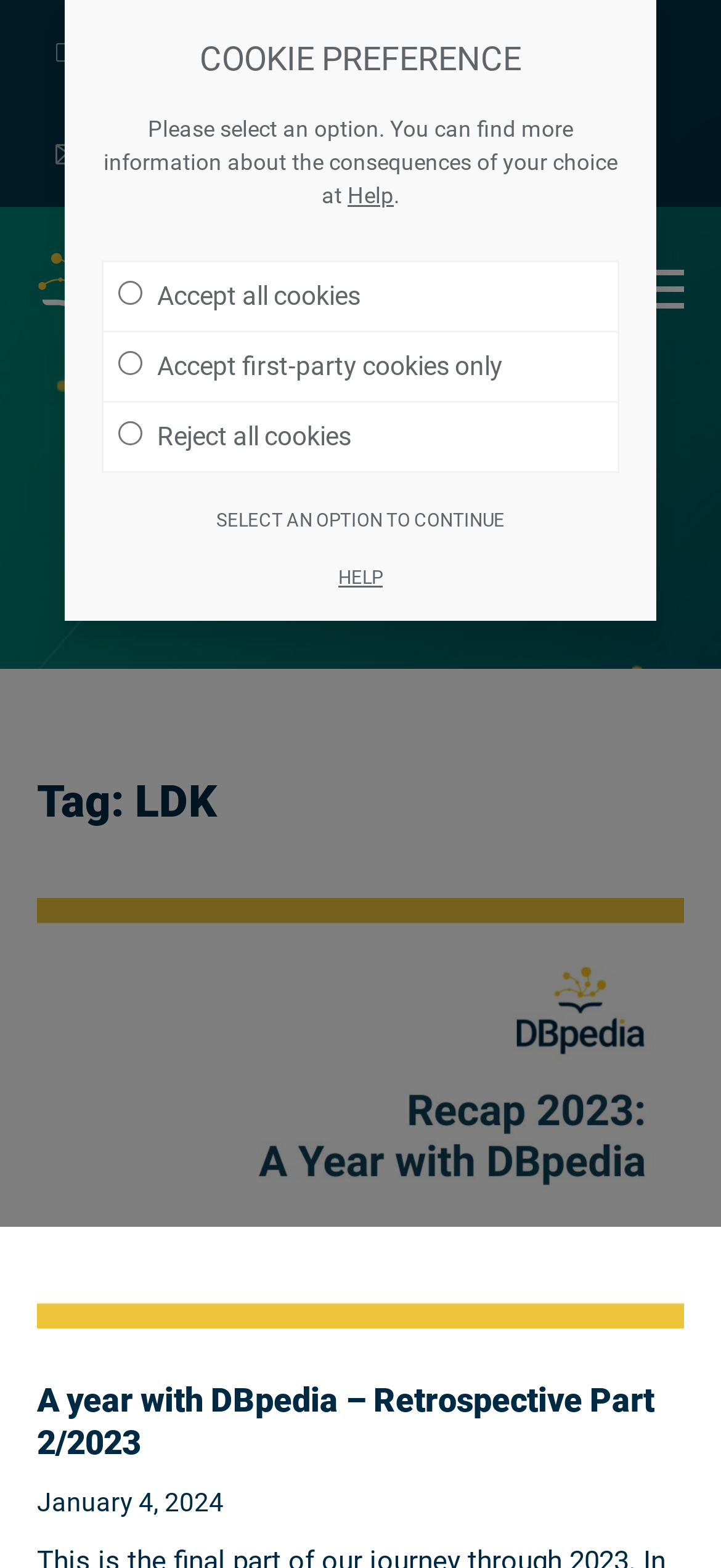Locate the bounding box coordinates of the UI element described by: "alt="Logo - DBpedia"". Provide the coordinates as four float numbers between 0 and 1, formatted as [left, top, right, bottom].

[0.051, 0.156, 0.462, 0.203]